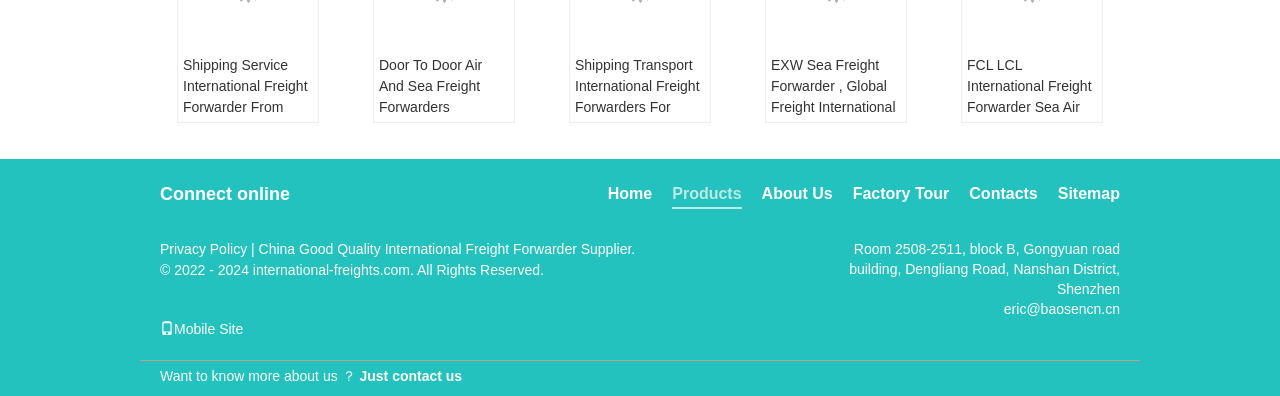Specify the bounding box coordinates (top-left x, top-left y, bottom-right x, bottom-right y) of the UI element in the screenshot that matches this description: Just contact us

[0.281, 0.929, 0.361, 0.97]